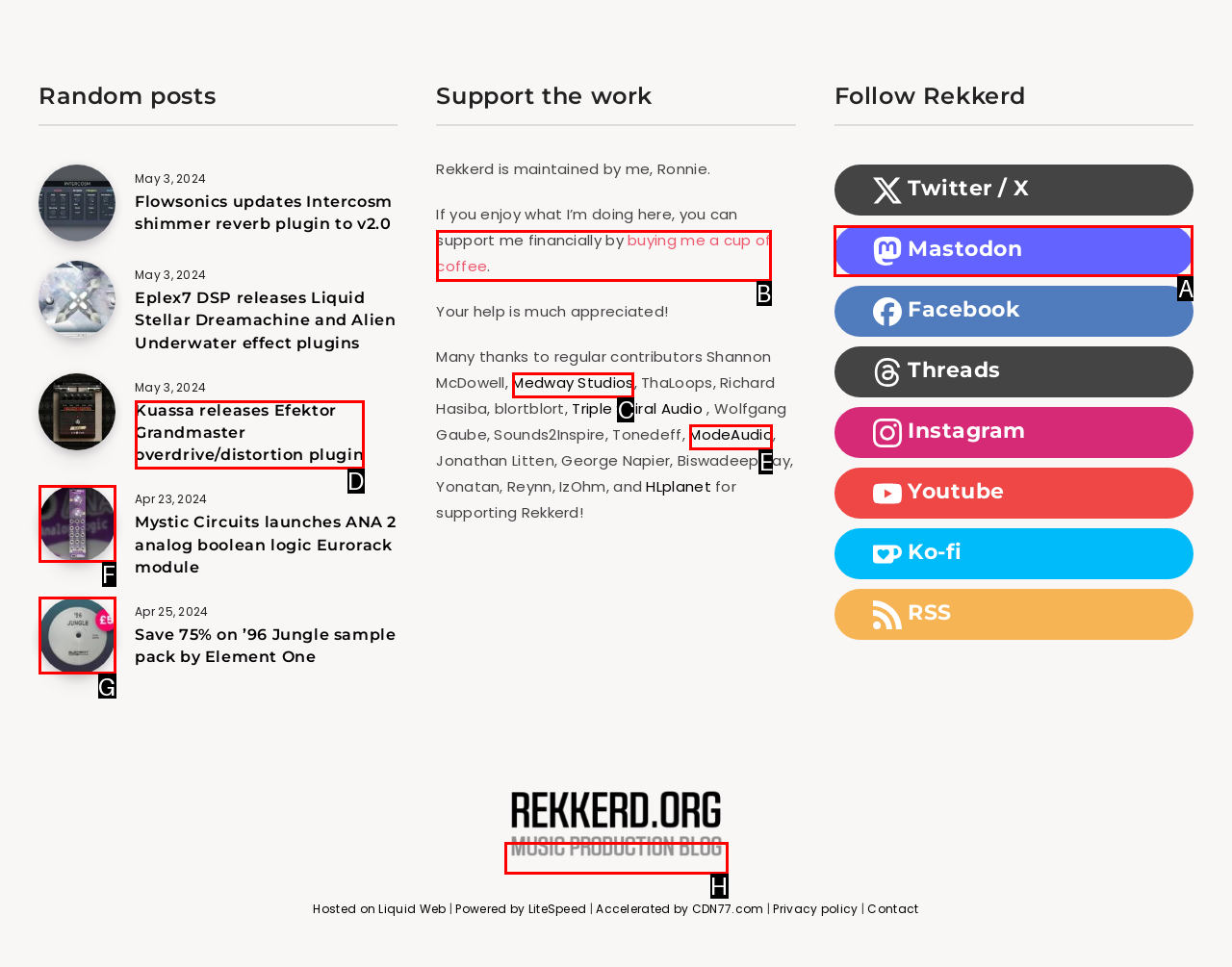To complete the instruction: Go back to journal, which HTML element should be clicked?
Respond with the option's letter from the provided choices.

None